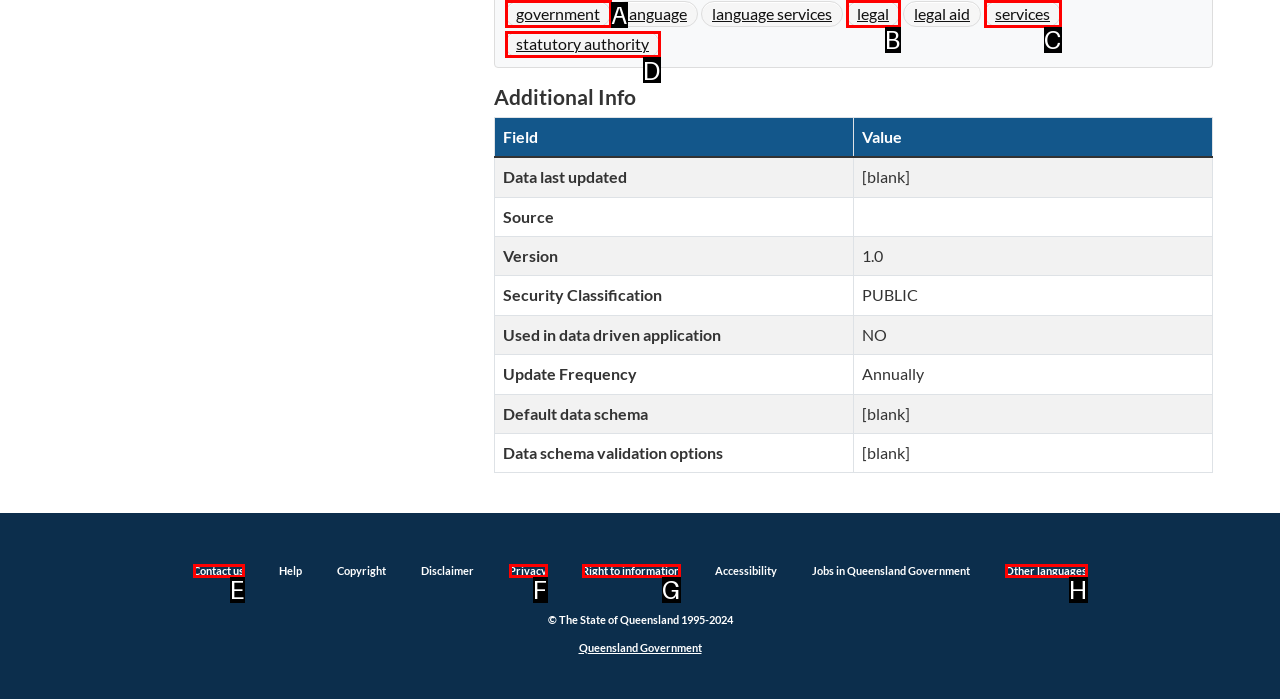Tell me which one HTML element best matches the description: parent_node: NAME * name="author" placeholder="Name*" Answer with the option's letter from the given choices directly.

None